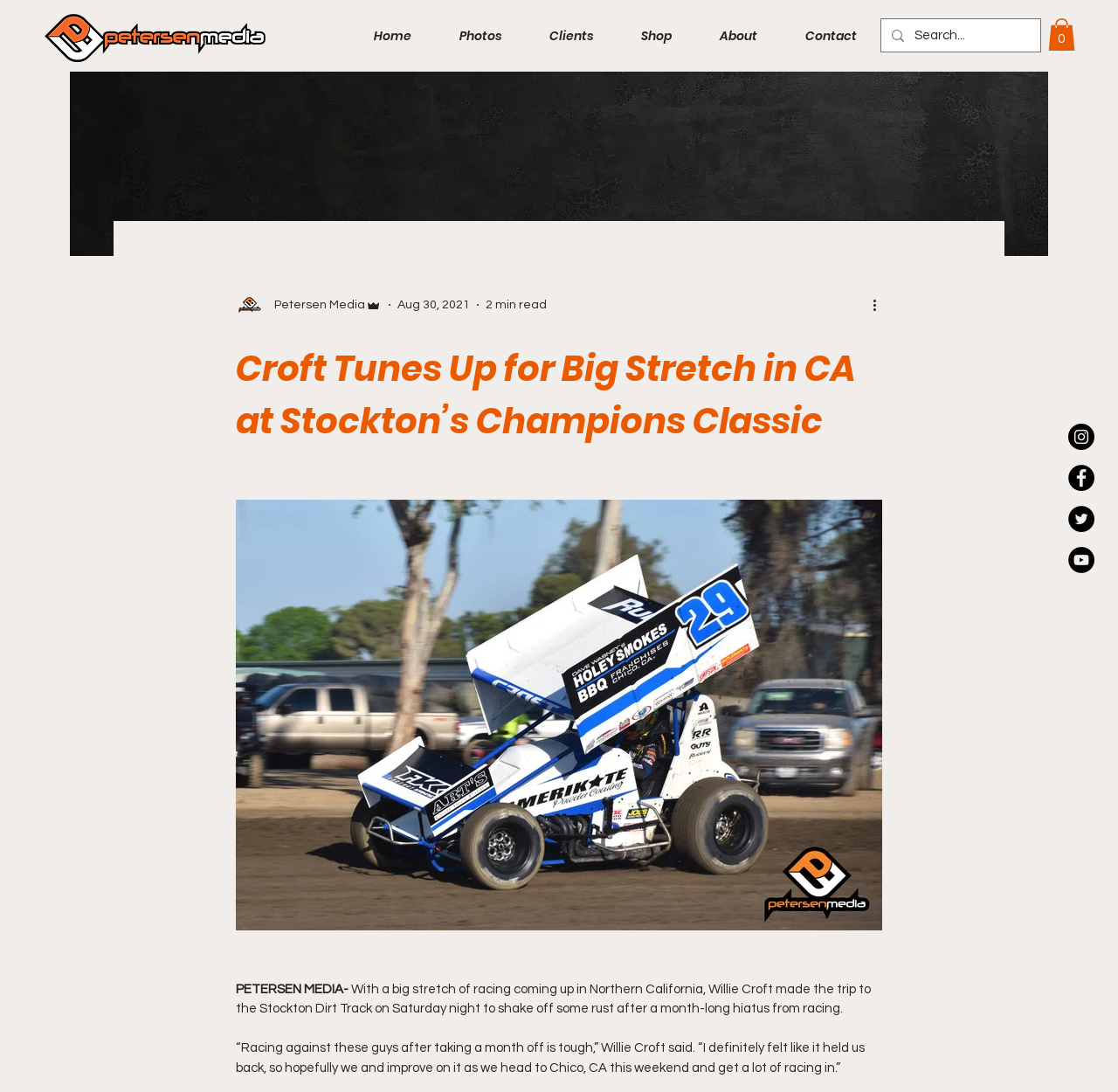Describe all significant elements and features of the webpage.

The webpage is about Willie Croft's racing experience at the Stockton Dirt Track in Northern California. At the top left corner, there is a logo image of Petersen Media, accompanied by a navigation menu with links to "Home", "Photos", "Clients", "Shop", "About", and "Contact". 

On the top right corner, there is a search bar with a magnifying glass icon and a cart button with 0 items. Below the navigation menu, there is a social media bar with four links to different social media platforms.

The main content of the webpage is an article about Willie Croft's racing experience. The article is written by Petersen Media Admin and was published on August 30, 2021. It takes approximately 2 minutes to read. The article title is "Croft Tunes Up for Big Stretch in CA at Stockton’s Champions Classic". 

The article starts with a brief introduction, followed by a quote from Willie Croft, where he talks about the challenges of racing after a month-long hiatus. The article is accompanied by a writer's picture and a "More actions" button.